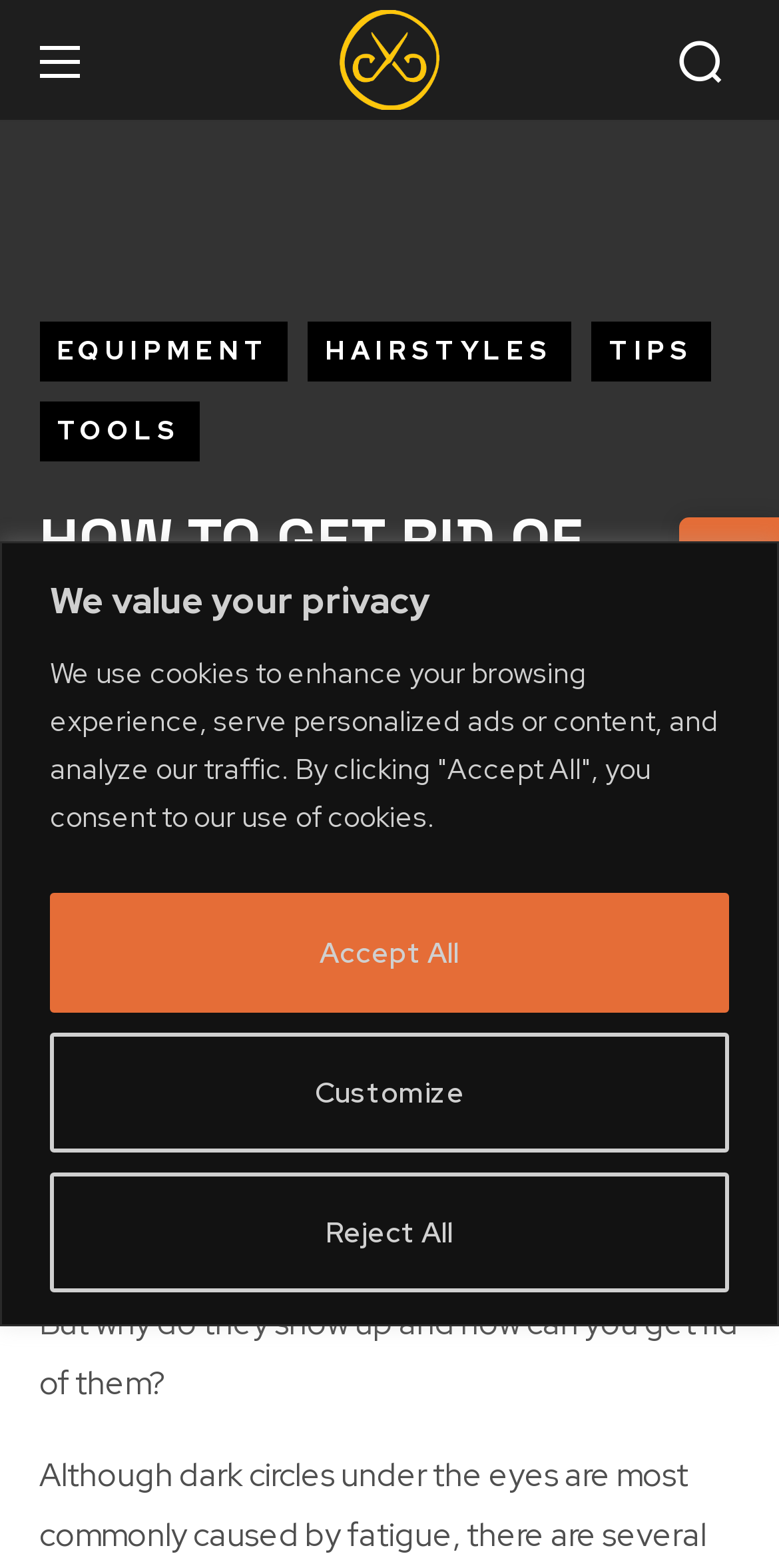Please analyze the image and provide a thorough answer to the question:
Who is the author of the article?

I found the author of the article by looking at the link element that says 'CUTTERS YARD' which is located next to the static text element that says 'BY'.